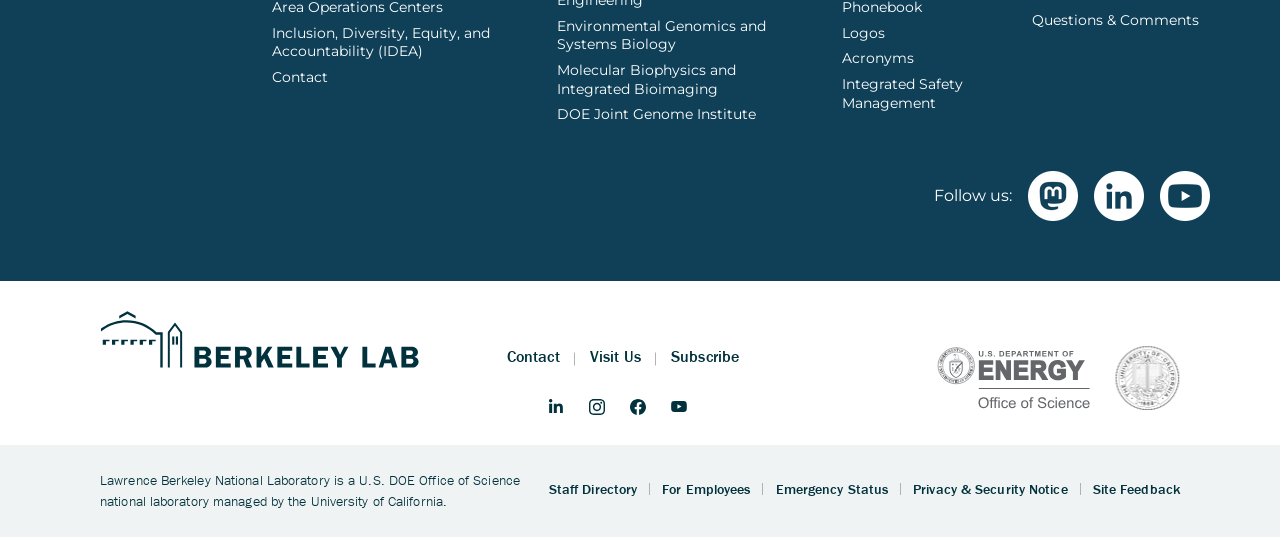Utilize the details in the image to thoroughly answer the following question: How many social media links are present in the bottom footer?

I counted the number of social media links in the 'Icon List' navigation section of the bottom footer, which includes Twitter, LinkedIn, Instagram, Facebook, and YouTube.